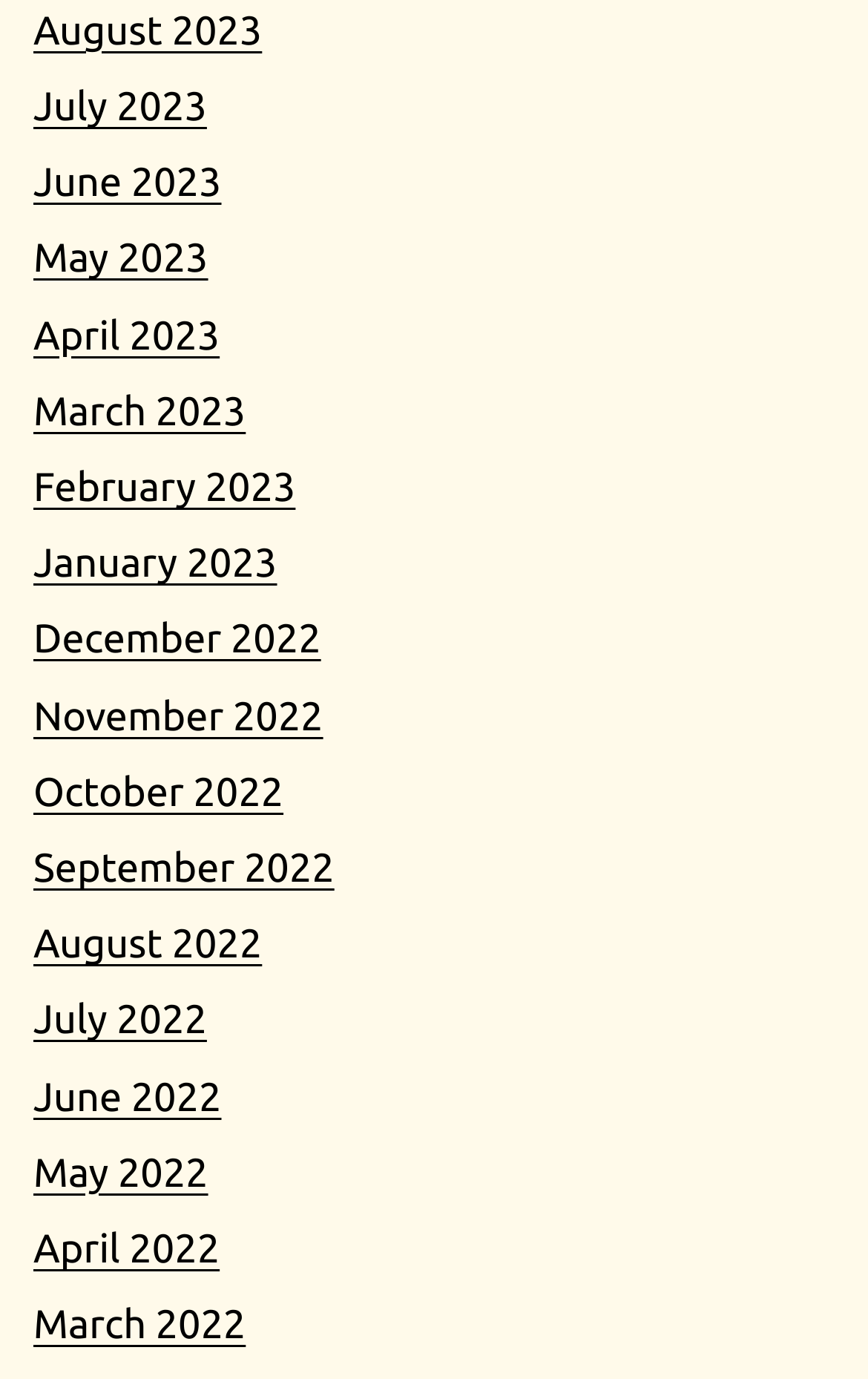Please determine the bounding box coordinates of the area that needs to be clicked to complete this task: 'view August 2023'. The coordinates must be four float numbers between 0 and 1, formatted as [left, top, right, bottom].

[0.038, 0.006, 0.302, 0.039]